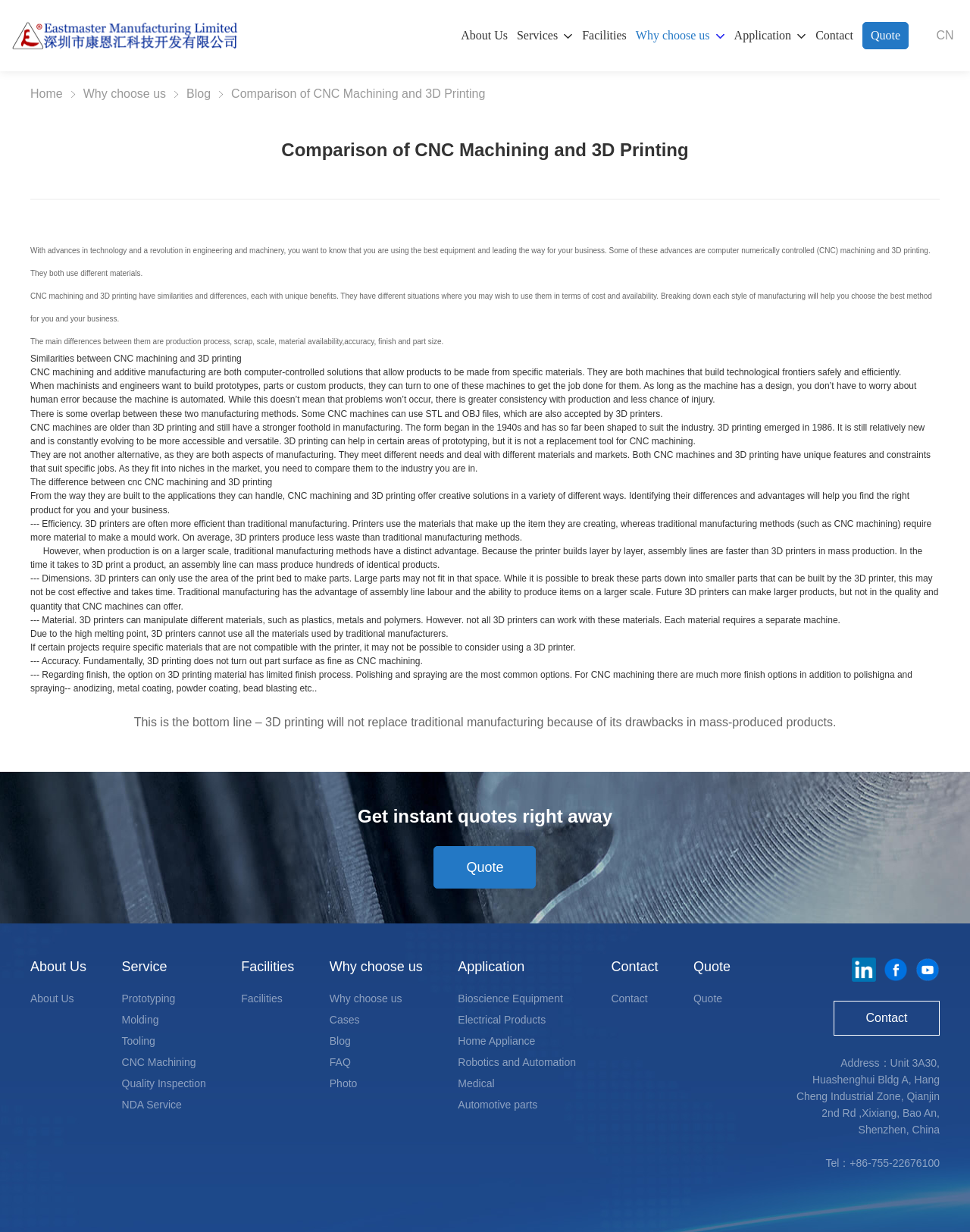Answer the question with a single word or phrase: 
What is the advantage of 3D printing in terms of efficiency?

Less waste